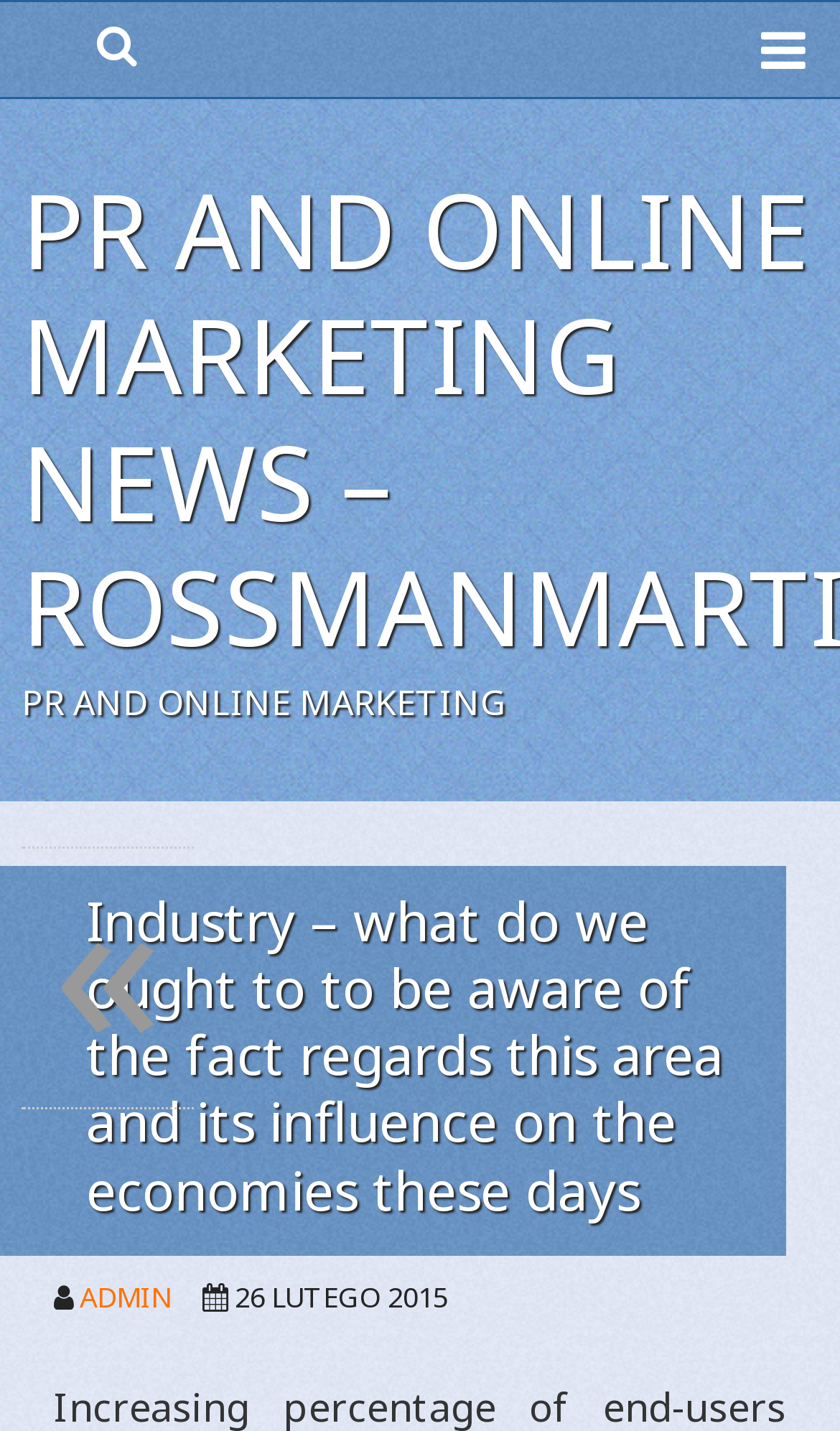Analyze and describe the webpage in a detailed narrative.

The webpage appears to be an article or news page focused on the industry sector, specifically discussing its influence on economies. At the top-right corner, there is a button labeled "MENU" with an arrow icon, which controls the site navigation. 

Below the menu button, there is a header section that spans almost the entire width of the page. Within this header, the main title of the article "Industry – what do we ought to to be aware of the fact regards this area and its influence on the economies these days" is prominently displayed. 

To the right of the title, there are two elements: a link labeled "ADMIN" and a time element showing the date "26 LUTEGO 2015" (which translates to "February 26, 2015"). 

On the left side of the page, there is a link with a "«" symbol, which may be a navigation link to a previous page or article.